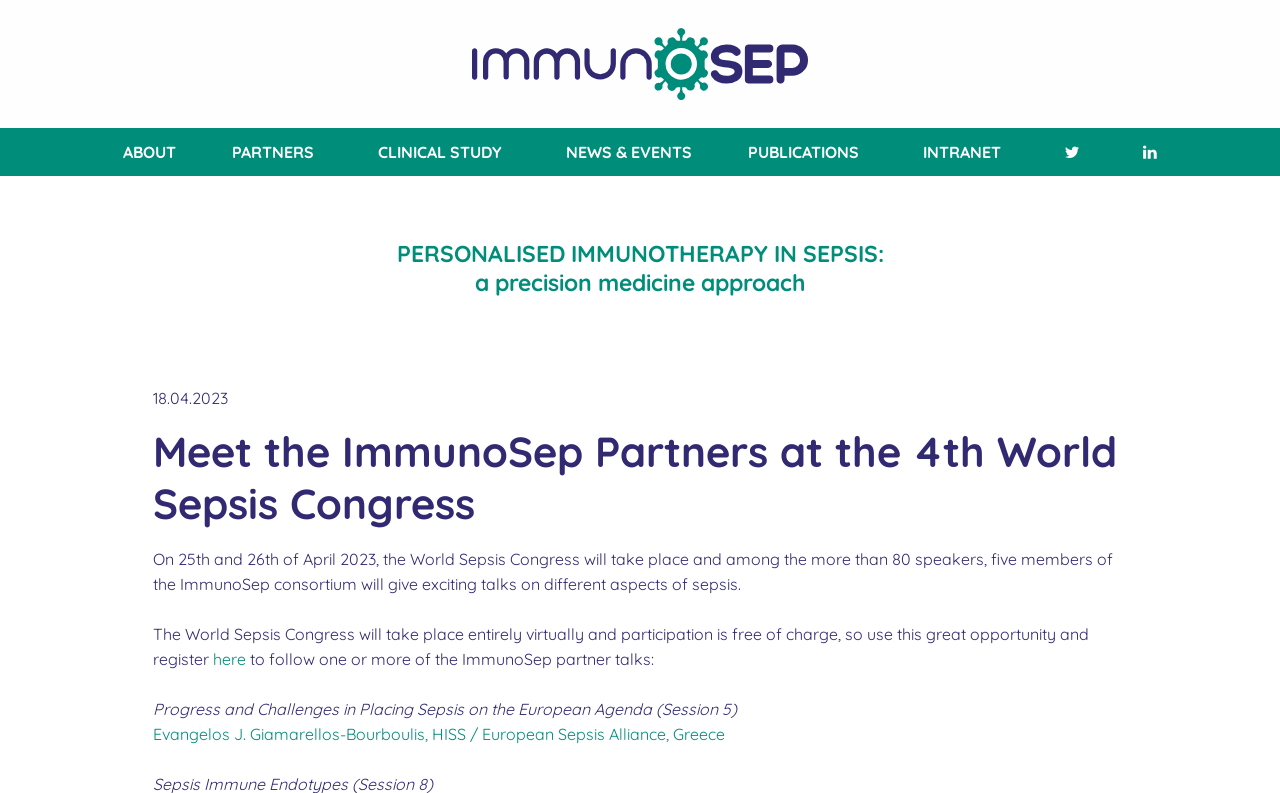Identify the bounding box coordinates of the element that should be clicked to fulfill this task: "View the talk by Evangelos J. Giamarellos-Bourboulis". The coordinates should be provided as four float numbers between 0 and 1, i.e., [left, top, right, bottom].

[0.119, 0.914, 0.566, 0.939]